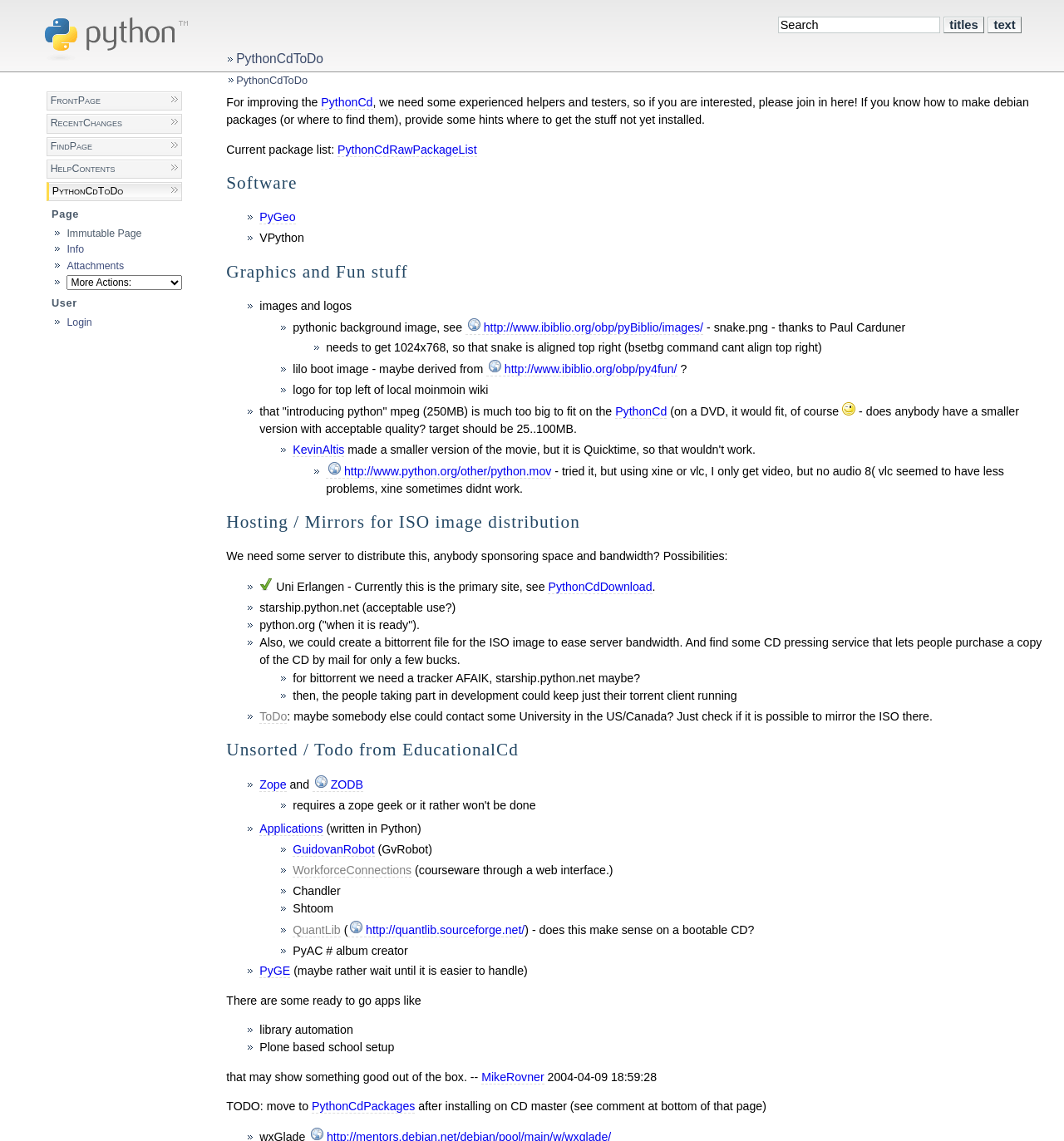How many headings are on the webpage?
Refer to the image and provide a concise answer in one word or phrase.

5